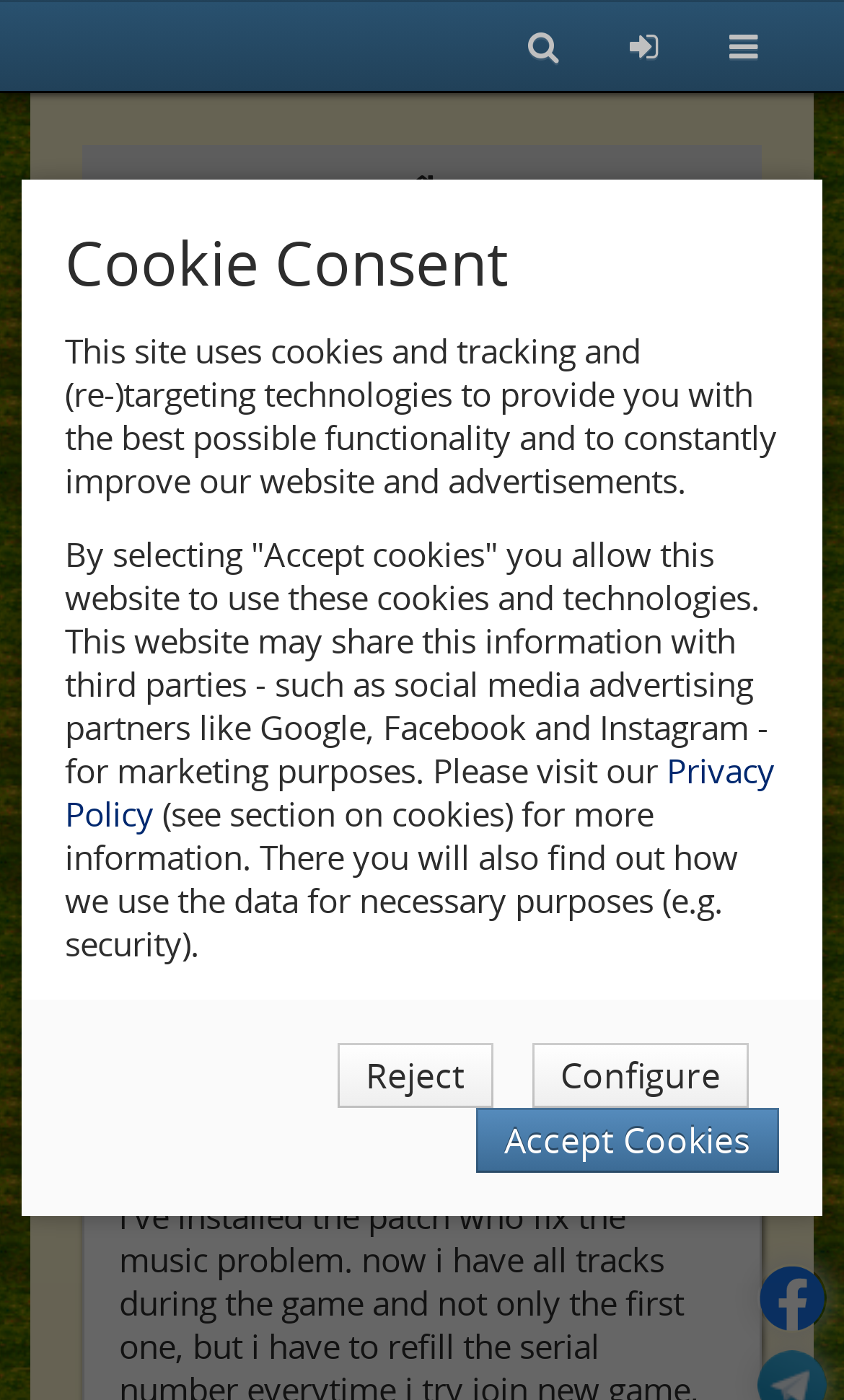Identify the bounding box coordinates of the clickable region required to complete the instruction: "Visit Siedler3.net on Facebook". The coordinates should be given as four float numbers within the range of 0 and 1, i.e., [left, top, right, bottom].

[0.897, 0.909, 0.979, 0.941]